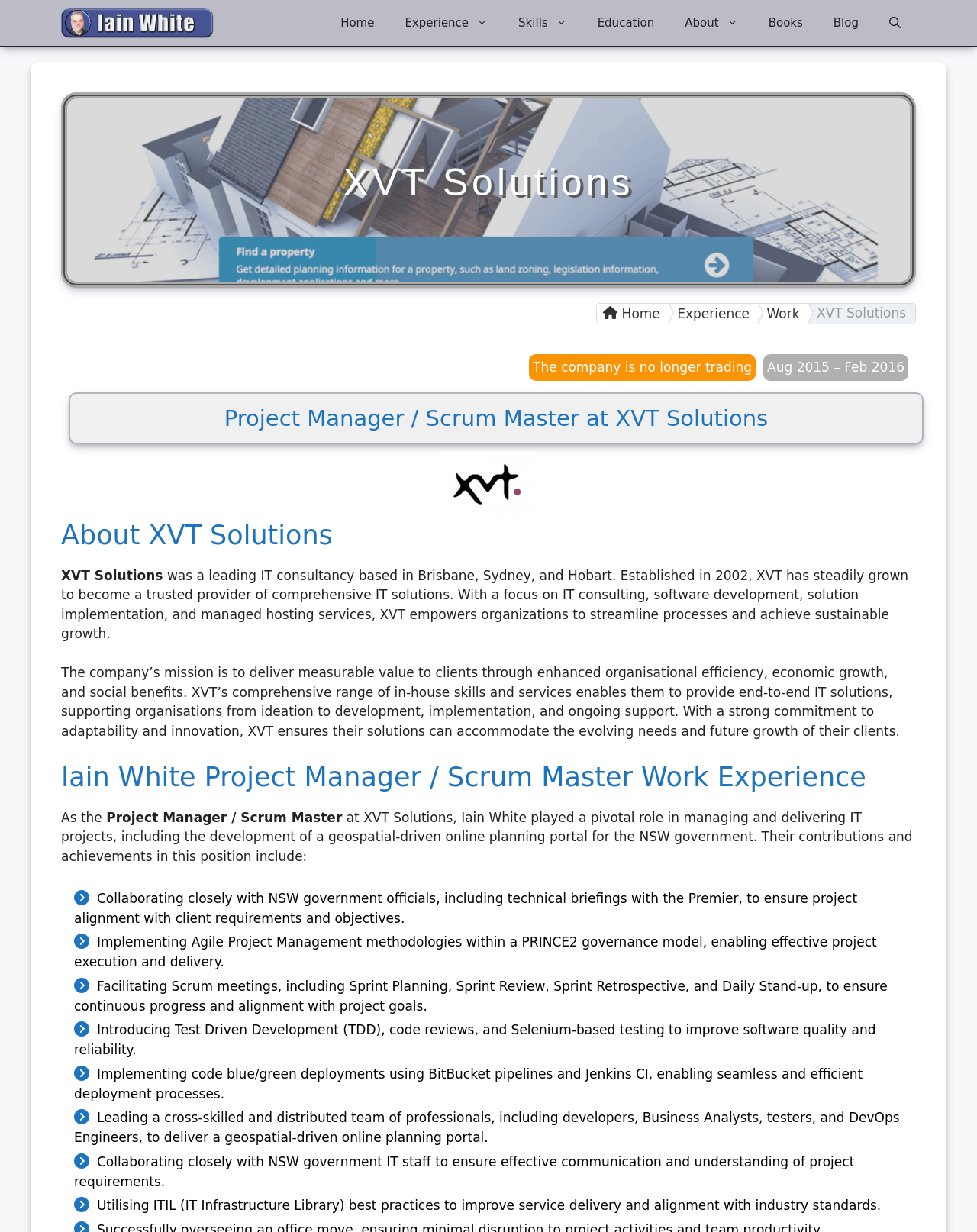Please locate the UI element described by "title="Iain White"" and provide its bounding box coordinates.

[0.062, 0.0, 0.219, 0.037]